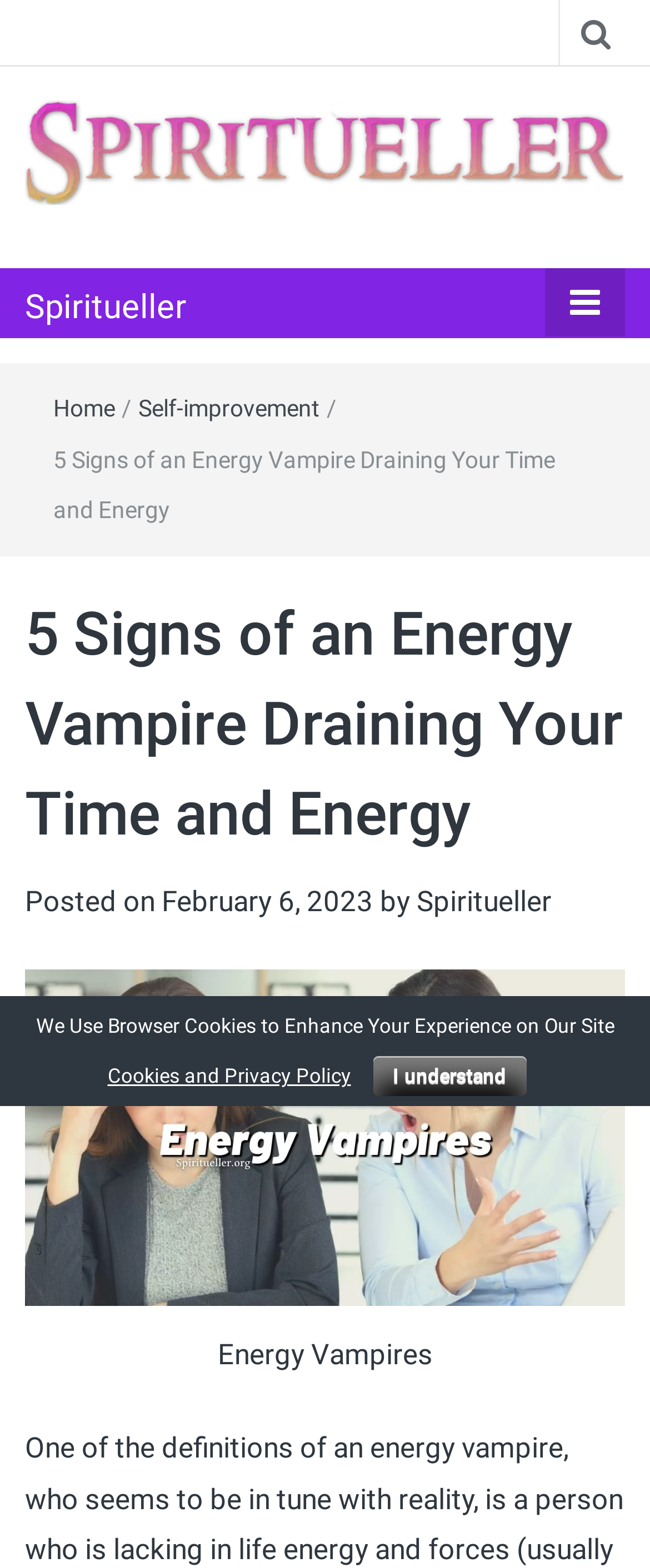Specify the bounding box coordinates of the region I need to click to perform the following instruction: "read the article about 5 signs of an energy vampire". The coordinates must be four float numbers in the range of 0 to 1, i.e., [left, top, right, bottom].

[0.082, 0.284, 0.854, 0.334]